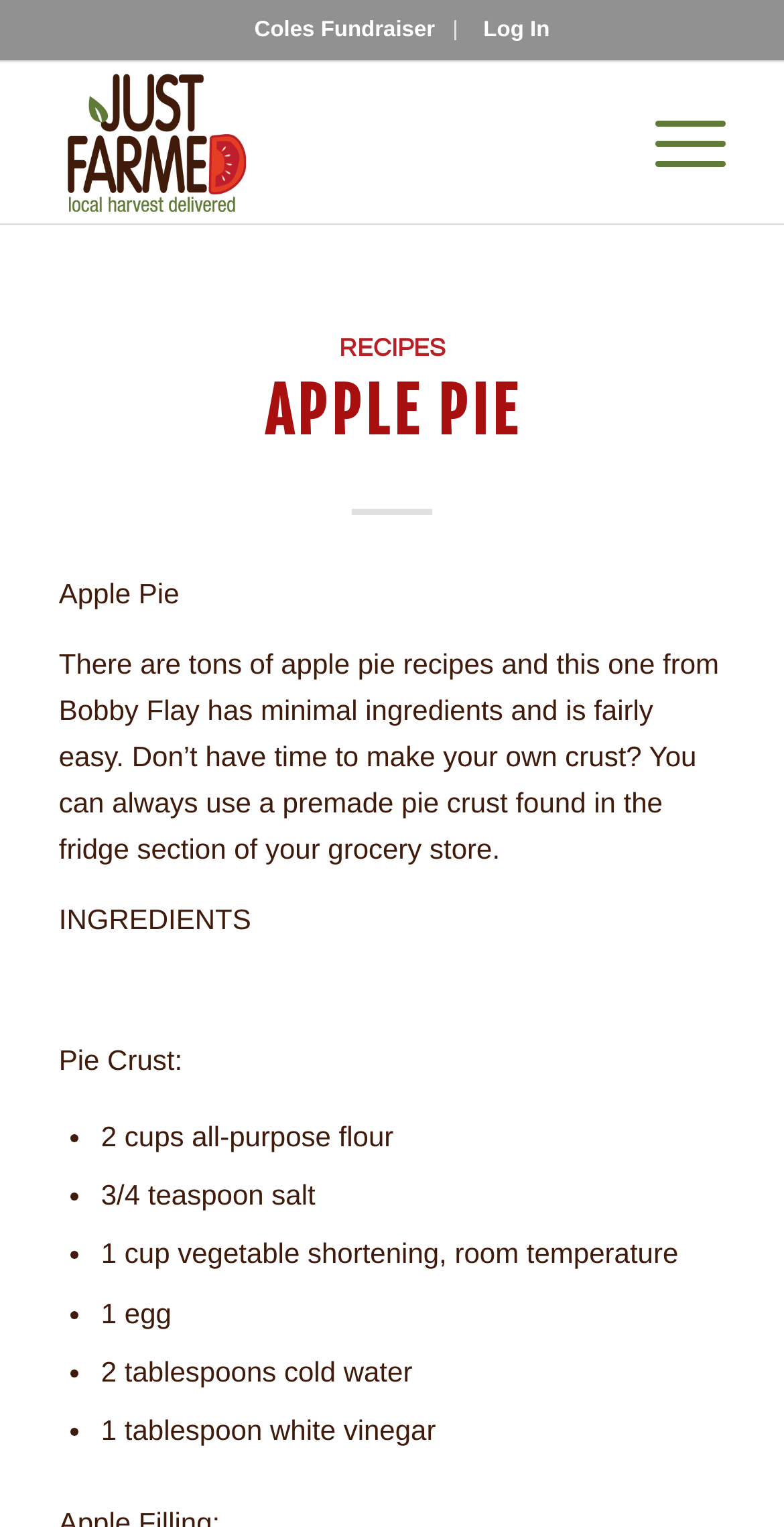Determine the bounding box coordinates for the HTML element described here: "Coles Fundraiser Log In".

[0.101, 0.0, 0.925, 0.04]